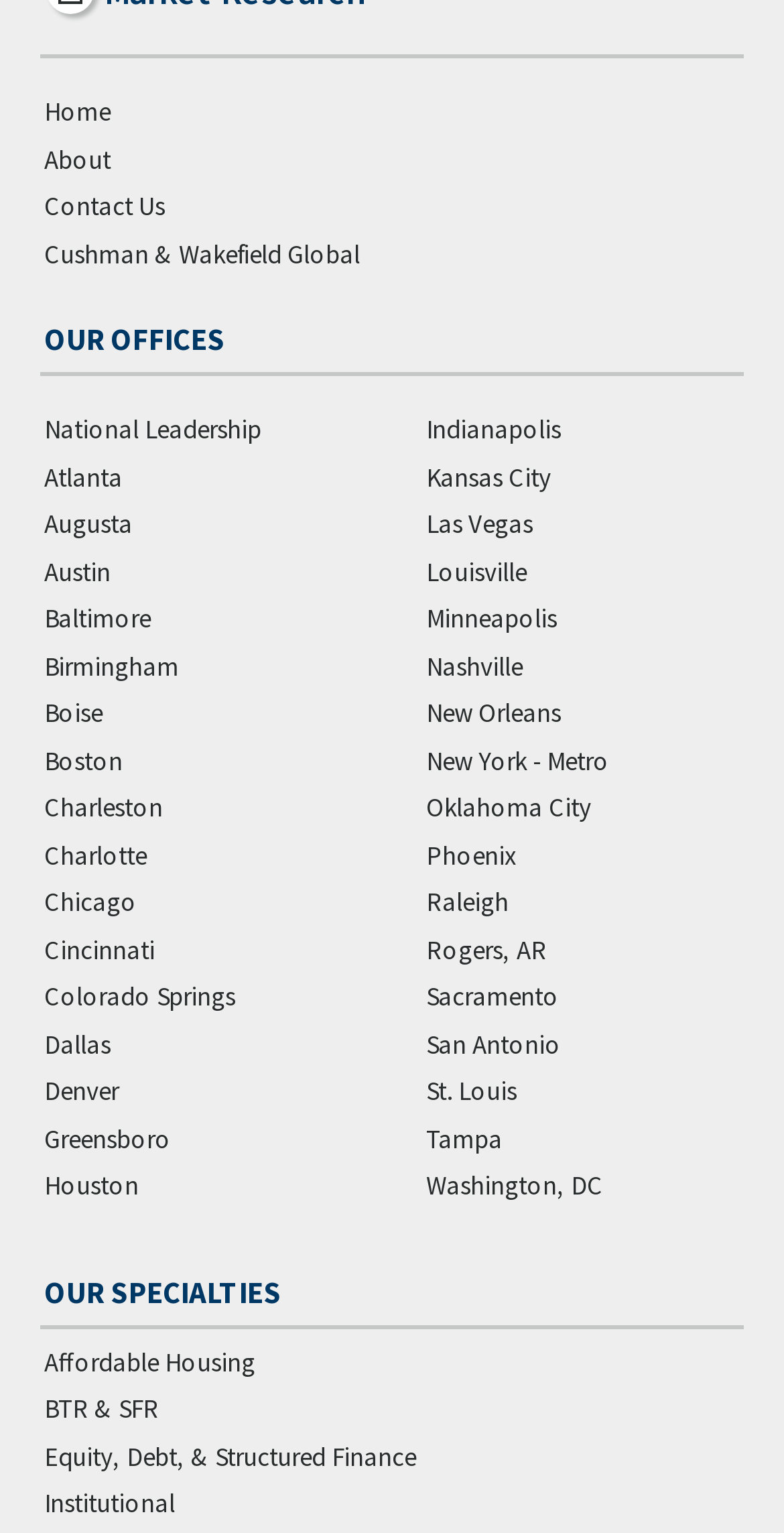What is the first city listed under 'OUR OFFICES'?
Refer to the screenshot and respond with a concise word or phrase.

Atlanta